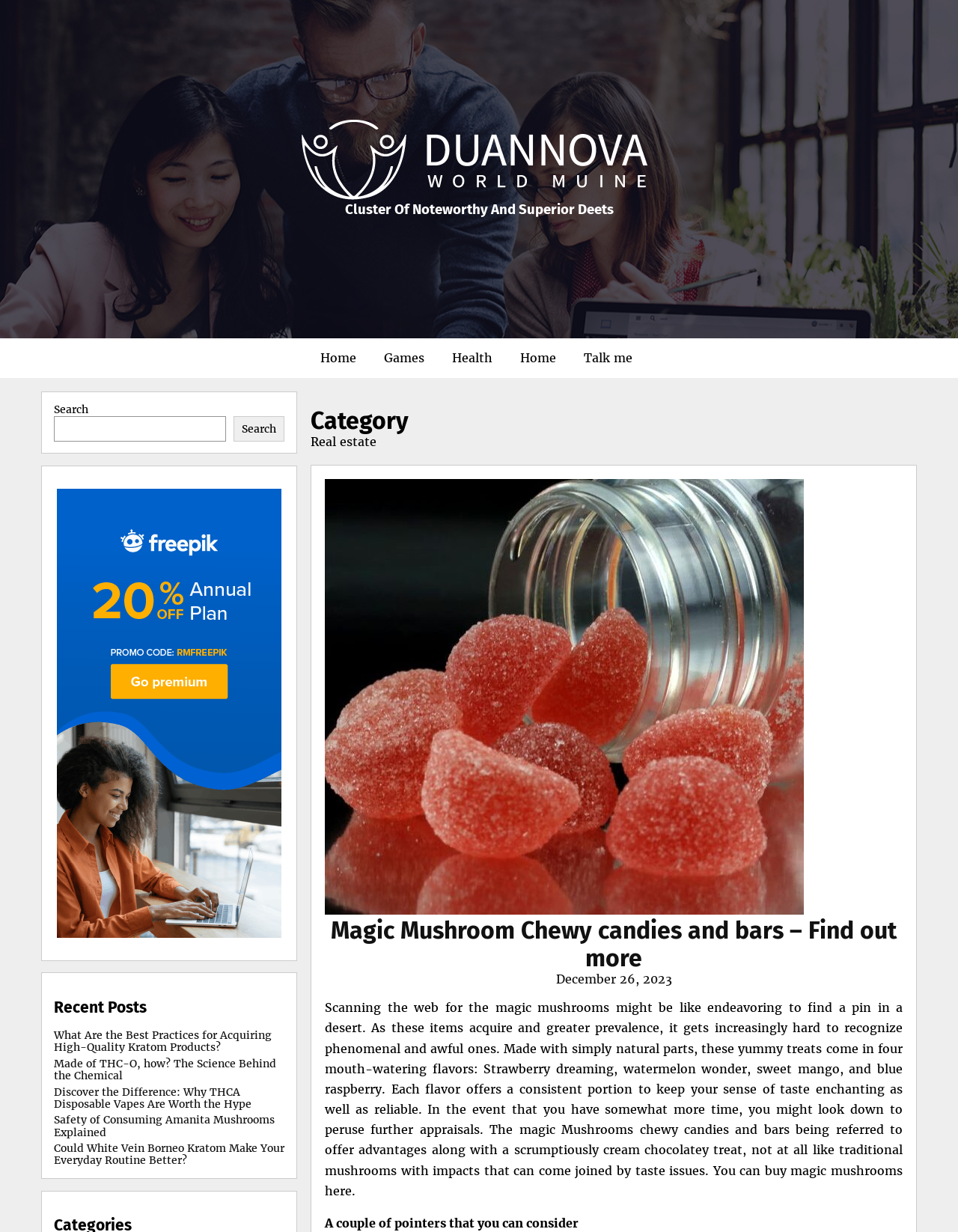Please answer the following question using a single word or phrase: 
How many flavors of Magic Mushroom Chewy candies and bars are mentioned?

Four